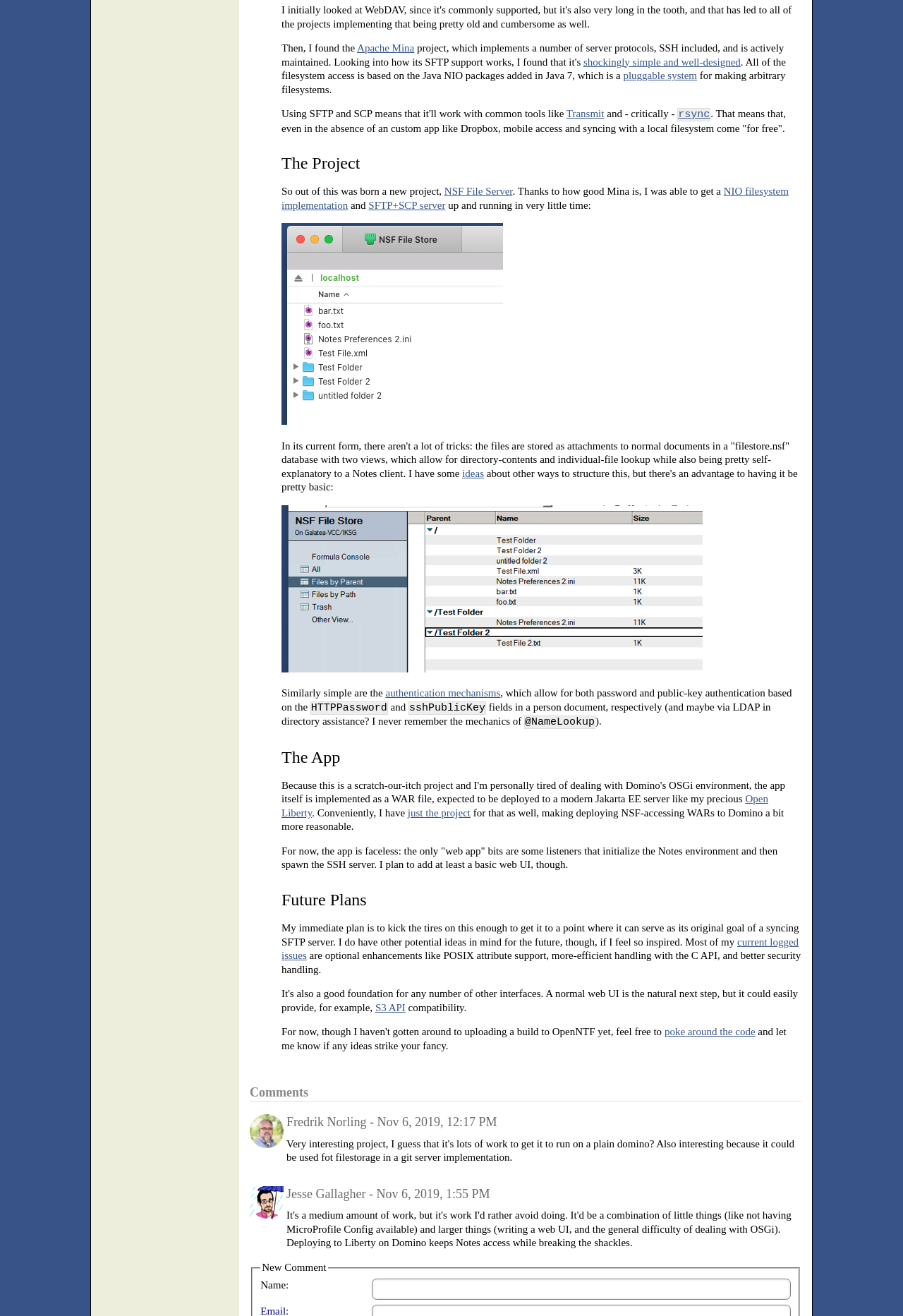Given the webpage screenshot, identify the bounding box of the UI element that matches this description: "poke around the code".

[0.736, 0.778, 0.836, 0.787]